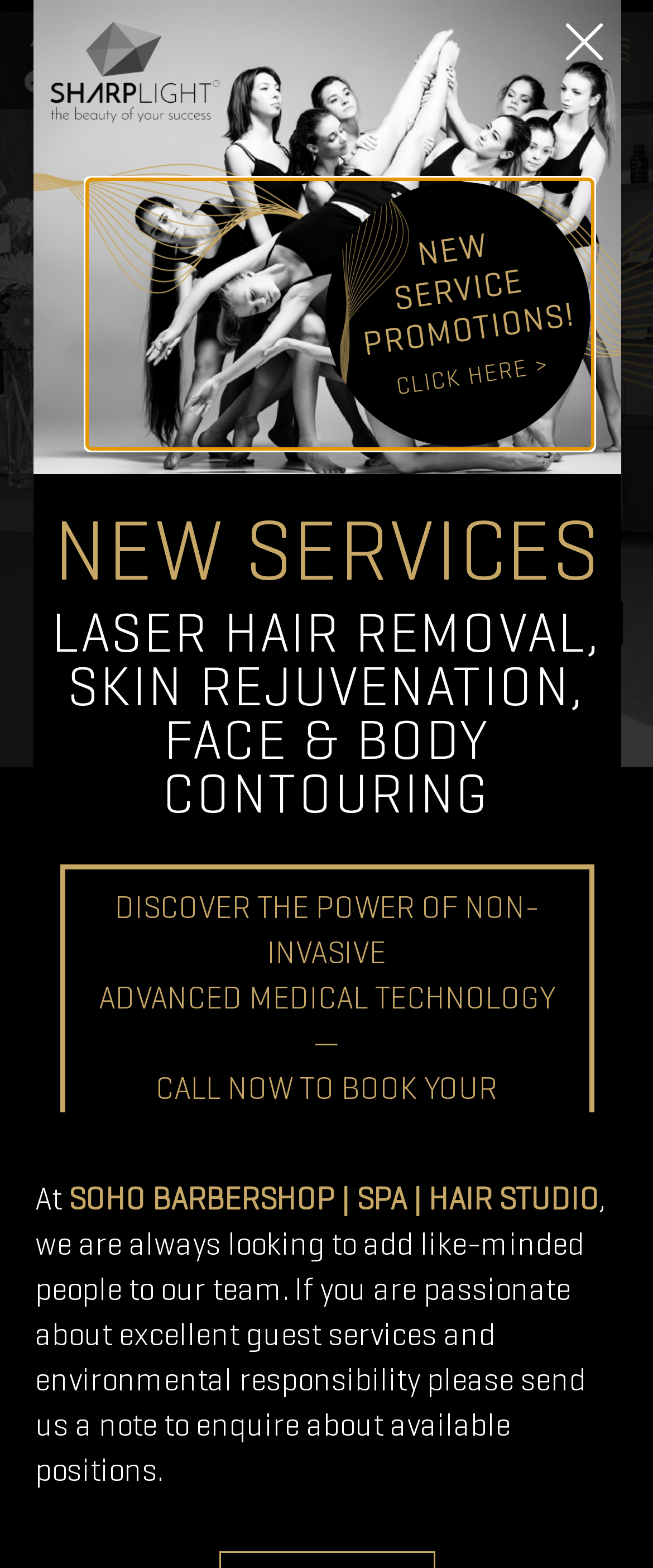Identify the bounding box coordinates of the HTML element based on this description: "Instagram".

[0.083, 0.032, 0.14, 0.056]